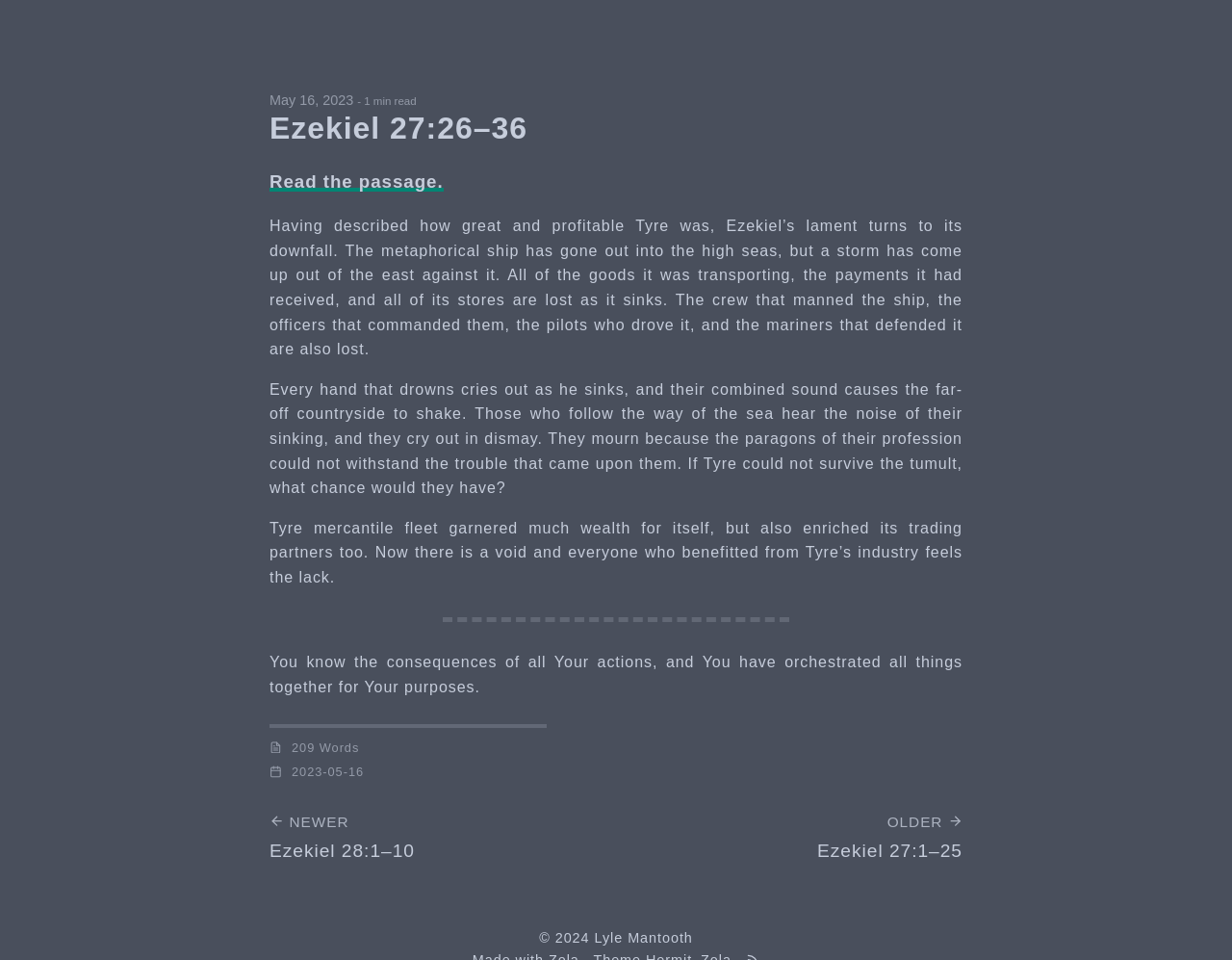Please provide a comprehensive response to the question based on the details in the image: What is the date of the passage?

I found the answer by looking at the static text 'May 16, 2023' which is located at the top of the article section.